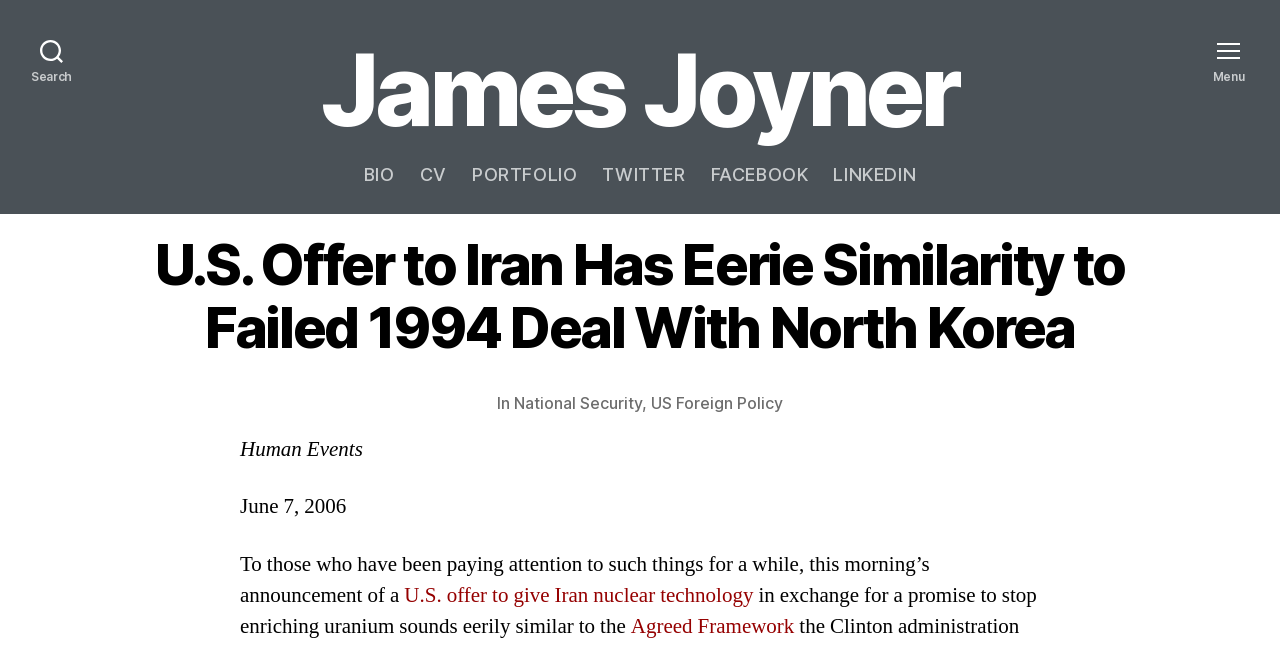Respond with a single word or phrase to the following question: What is the topic of the article?

National Security